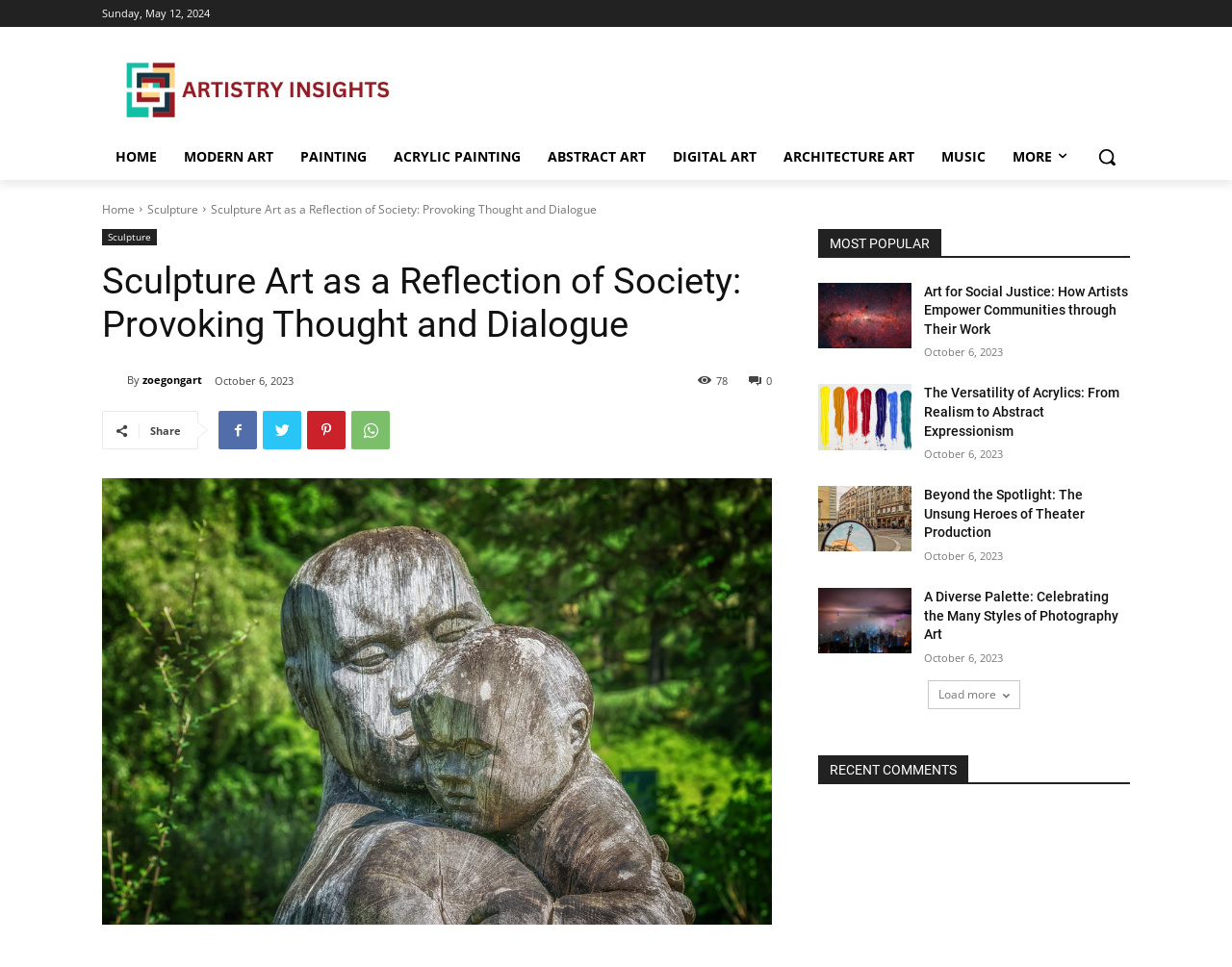Show the bounding box coordinates for the element that needs to be clicked to execute the following instruction: "Click on the 'HOME' link". Provide the coordinates in the form of four float numbers between 0 and 1, i.e., [left, top, right, bottom].

[0.083, 0.138, 0.138, 0.186]